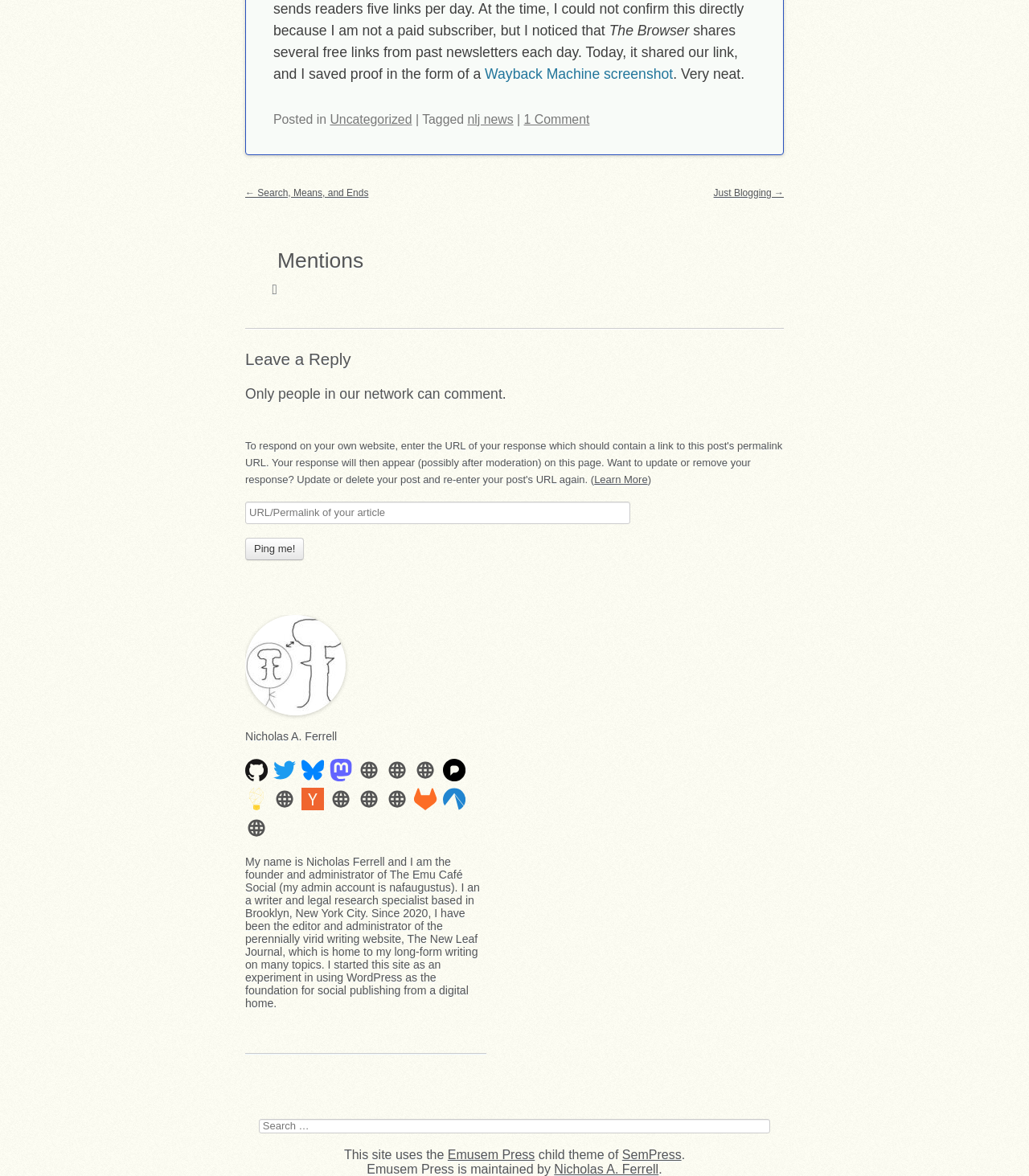Locate the bounding box coordinates for the element described below: "name="source" placeholder="URL/Permalink of your article"". The coordinates must be four float values between 0 and 1, formatted as [left, top, right, bottom].

[0.238, 0.426, 0.612, 0.446]